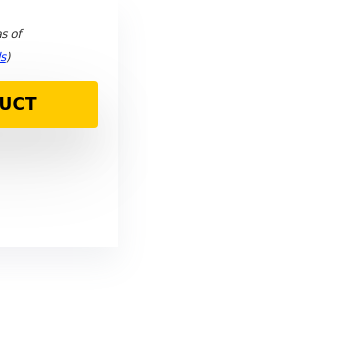Refer to the image and offer a detailed explanation in response to the question: What is the purpose of the 'BUY PRODUCT' button?

The 'BUY PRODUCT' button is designed for e-commerce transactions, and its purpose is to provide a clear and accessible way for customers to proceed with their purchase, enhancing the shopping experience on the site.